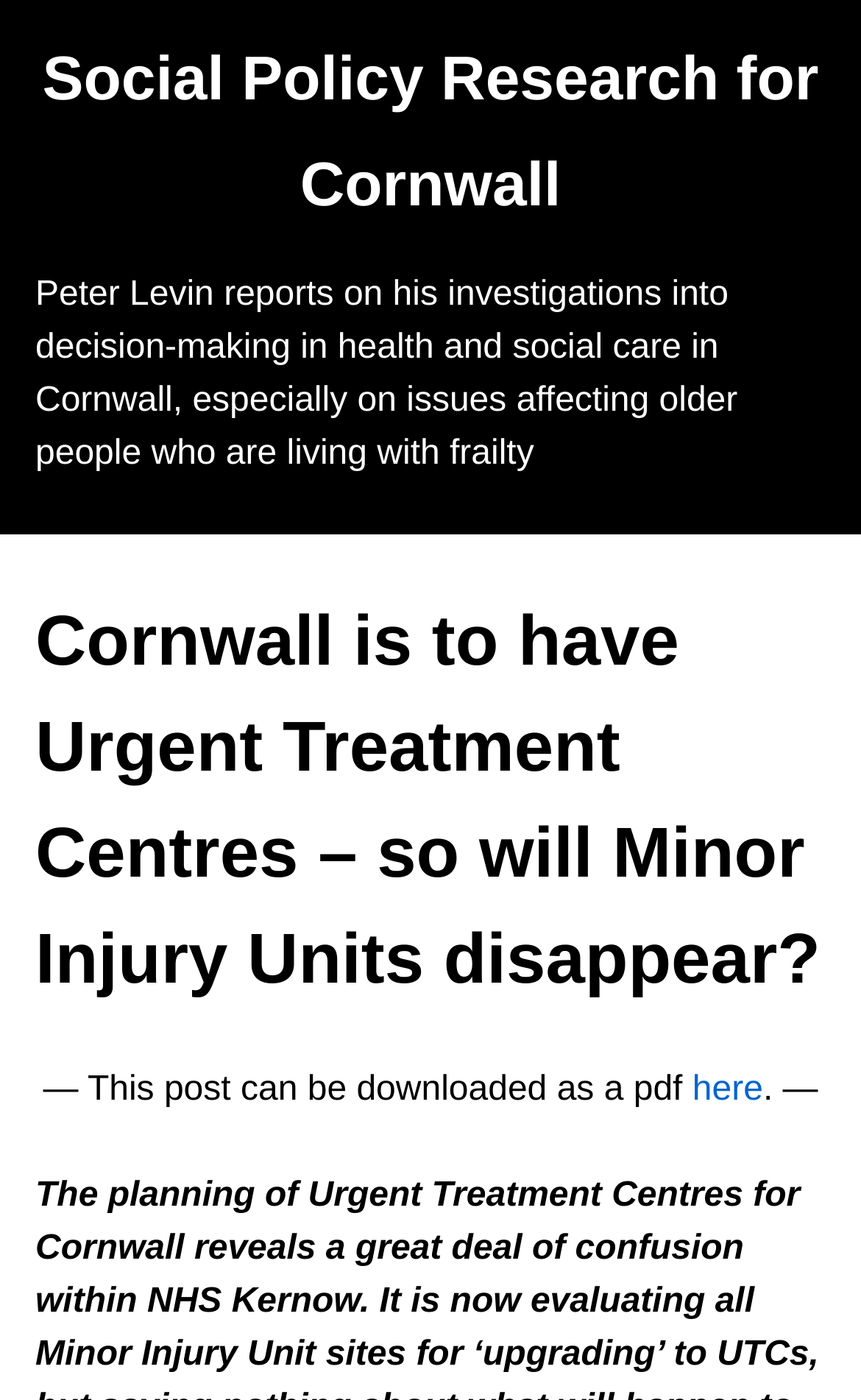Please examine the image and answer the question with a detailed explanation:
What is the location of the link to download the post?

I found the answer by analyzing the bounding box coordinates of the link element with the text 'here' and the heading element with the text 'Cornwall is to have Urgent Treatment Centres – so will Minor Injury Units disappear?', and found that the link is located below the heading.